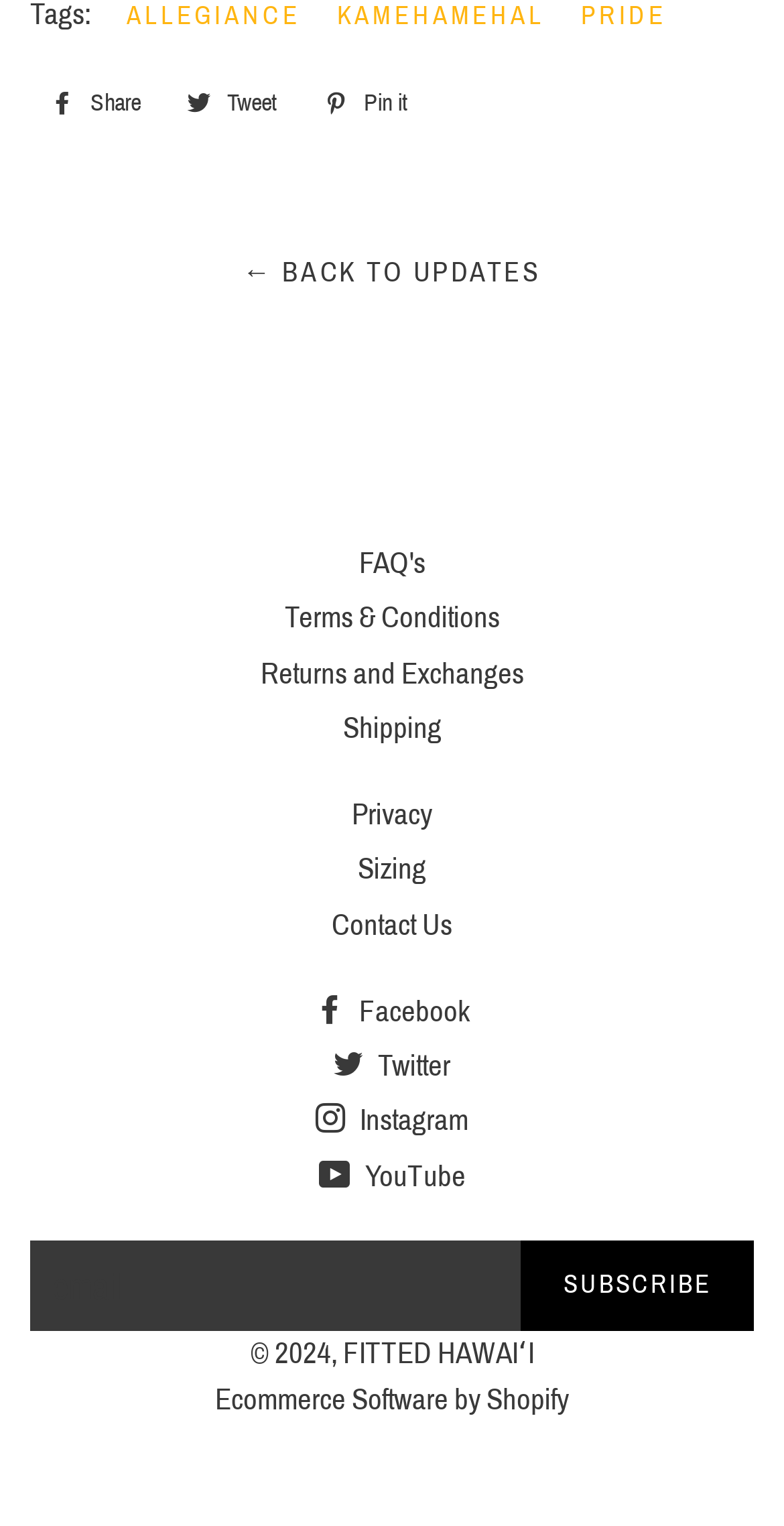What is the purpose of the textbox?
Utilize the information in the image to give a detailed answer to the question.

I found a textbox with a label 'Sign up to our mailing list' and a subscribe button next to it, which suggests that the purpose of the textbox is to input an email address to sign up for the mailing list.